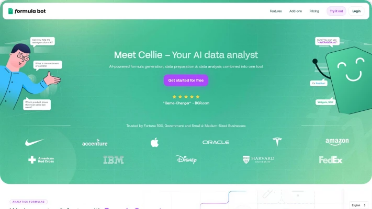Generate an elaborate caption for the given image.

The image features an engaging promotional banner for "Excel Formula Bot," showcasing a friendly animated character, possibly named Cellie. This character is depicted alongside an inviting background in soothing shades of green, representing a digital tool designed to assist users with Excel functions and data analysis. Dispersed throughout the banner are significant logos of major companies, including Nike, Amazon, IBM, and Disney, indicating trusted industry endorsements. The banner emphasizes the service's AI capabilities with the tagline "Meet Cellie – Your AI data analyst," encouraging potential users to start their free trial with a bright call-to-action button. This visual capture effectively conveys a sense of innovation and reliability in the realm of data analysis tools.